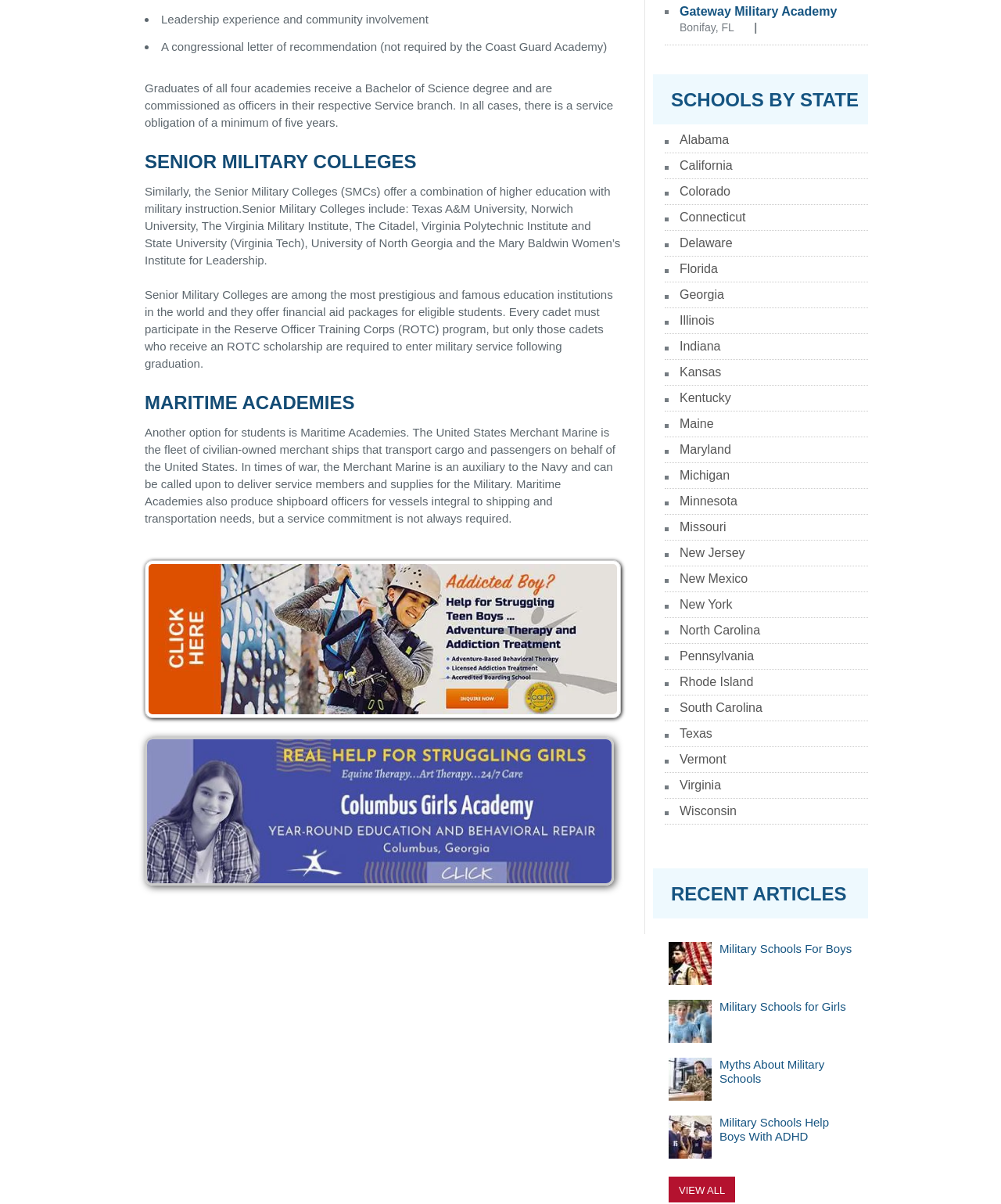Respond with a single word or phrase:
How many states are listed under 'SCHOOLS BY STATE'?

29